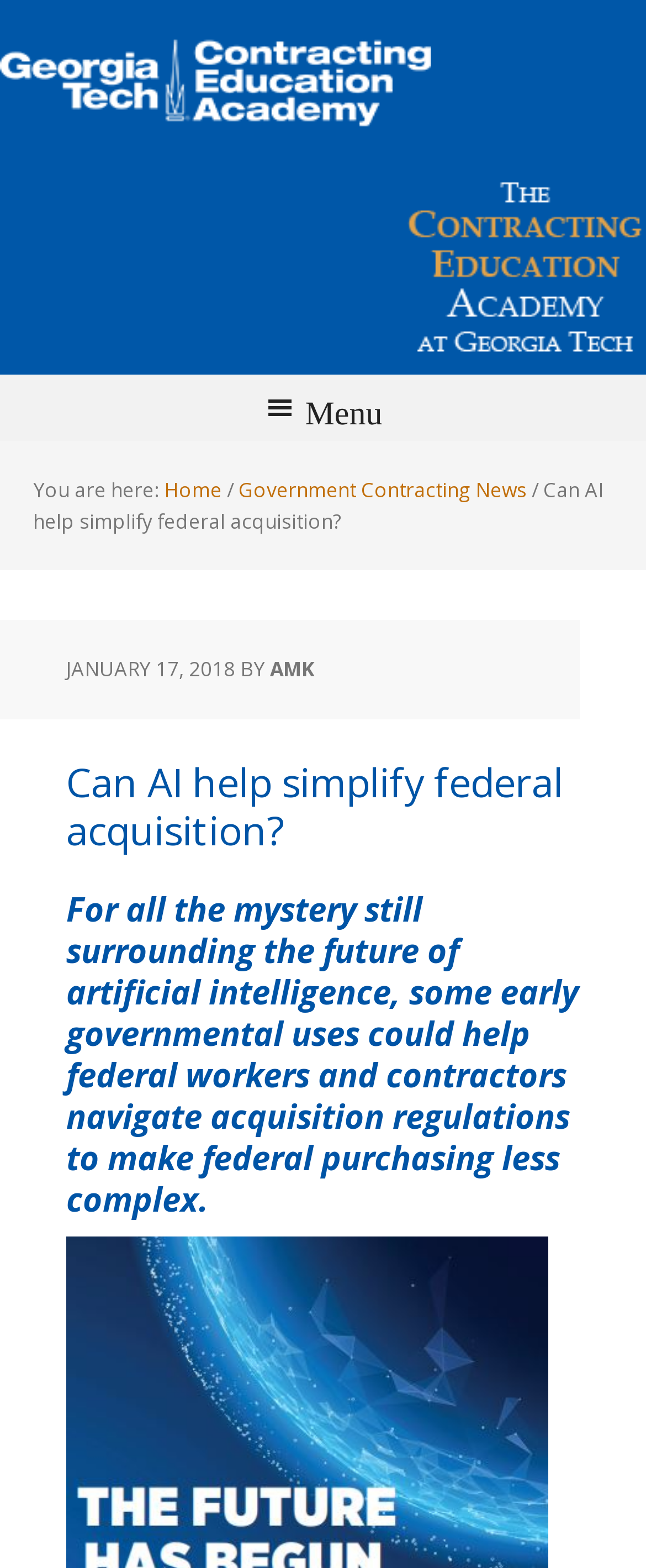Extract the top-level heading from the webpage and provide its text.

Can AI help simplify federal acquisition?